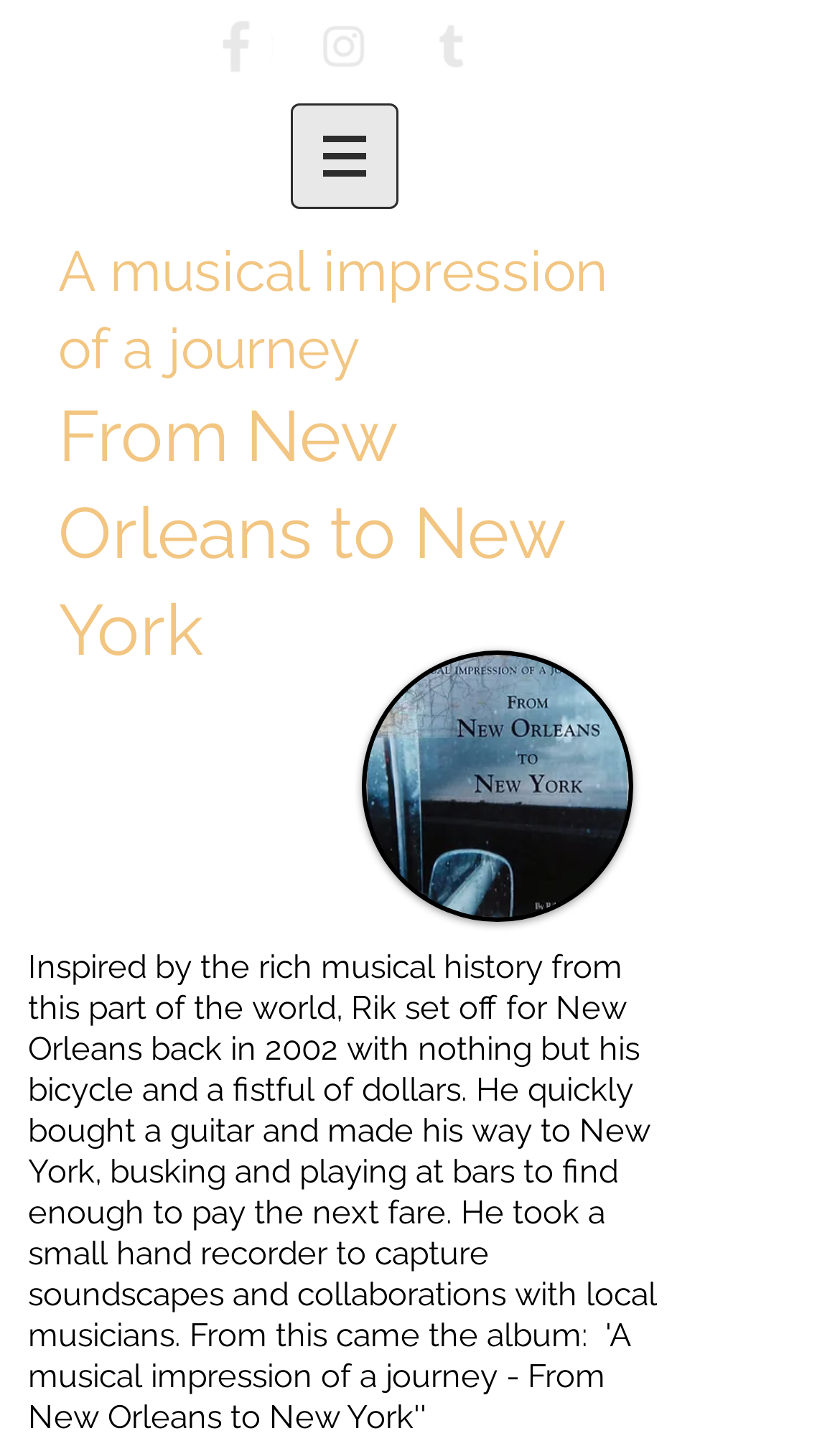What is the purpose of Rik's journey?
Please provide a comprehensive answer based on the information in the image.

The purpose of Rik's journey can be inferred from the text 'He quickly bought a guitar and made his way to New York, busking and playing at bars to find enough to pay the next fare. He took a small hand recorder to capture soundscapes and collaborations with local musicians.' which suggests that Rik's journey was to play music and record soundscapes.